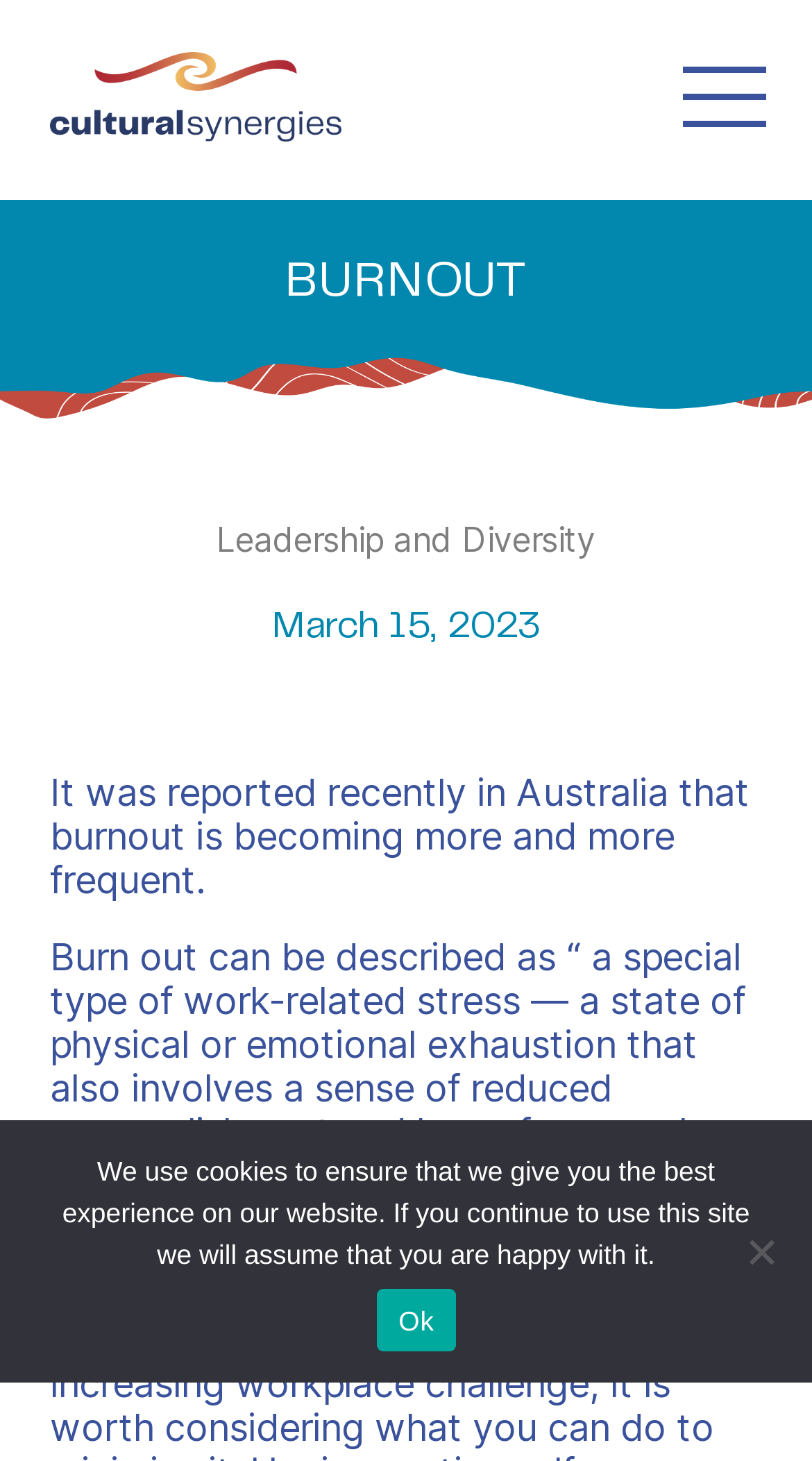What is the topic of the webpage? Examine the screenshot and reply using just one word or a brief phrase.

Burnout